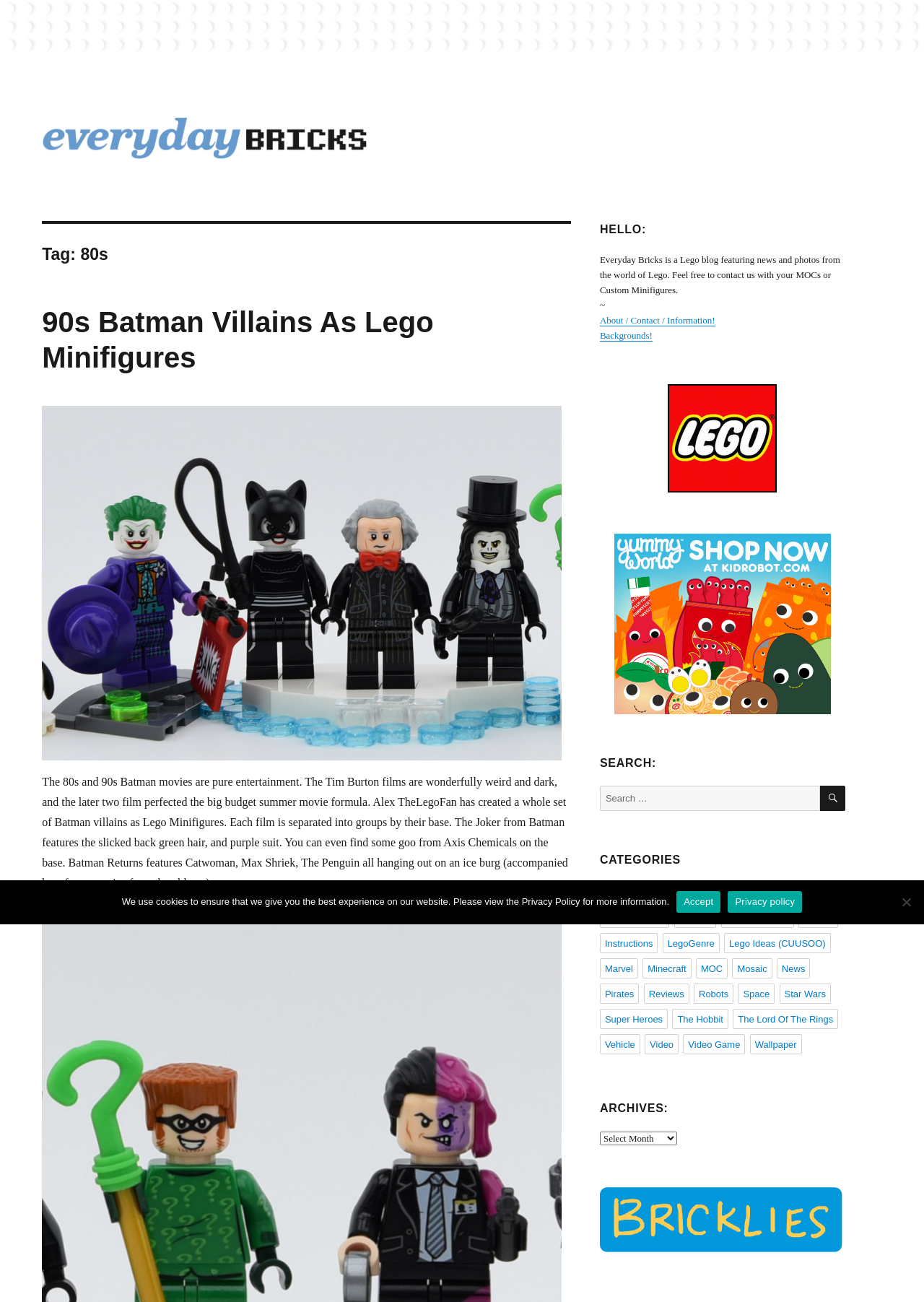Determine the bounding box for the UI element as described: "The Hobbit". The coordinates should be represented as four float numbers between 0 and 1, formatted as [left, top, right, bottom].

[0.728, 0.775, 0.788, 0.79]